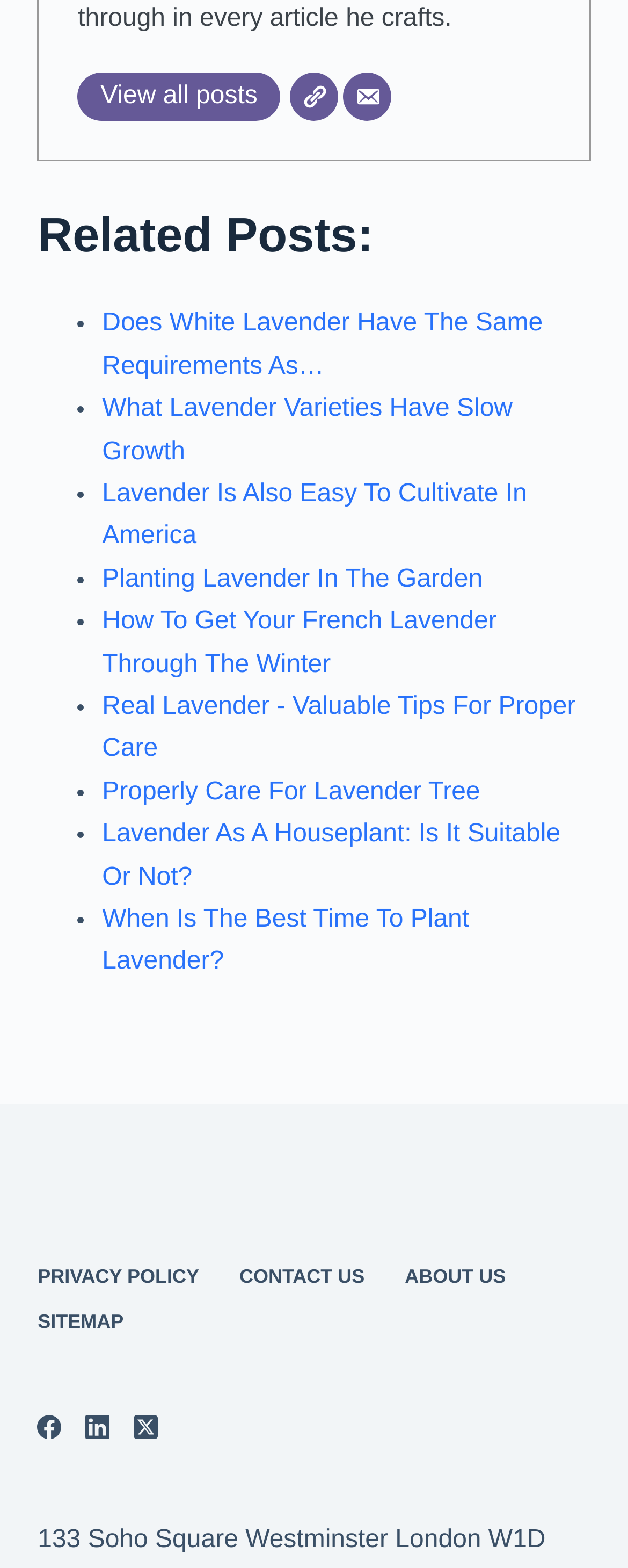Please identify the bounding box coordinates of the element on the webpage that should be clicked to follow this instruction: "View all posts". The bounding box coordinates should be given as four float numbers between 0 and 1, formatted as [left, top, right, bottom].

[0.124, 0.047, 0.446, 0.078]